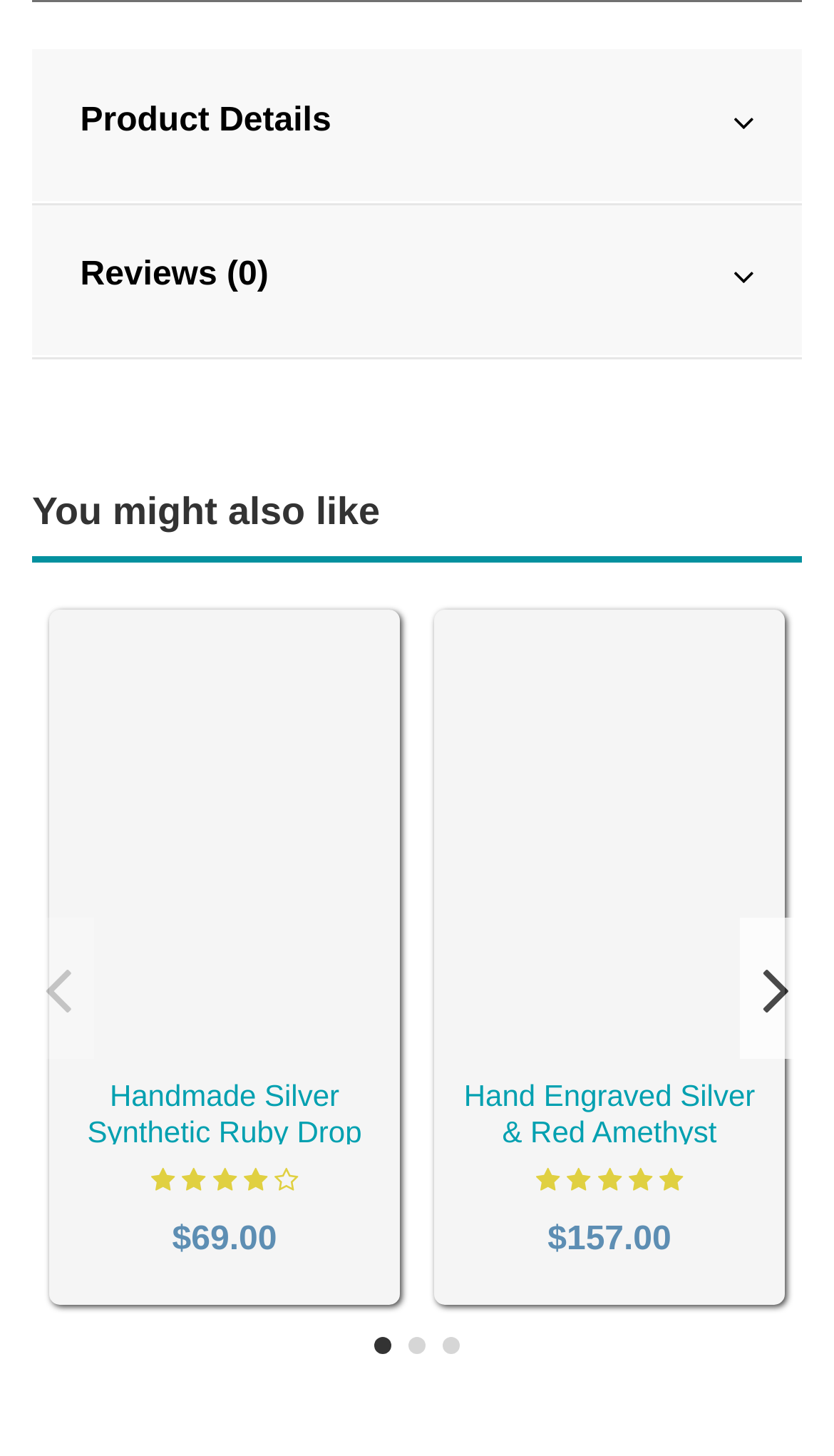Kindly determine the bounding box coordinates for the area that needs to be clicked to execute this instruction: "View product reviews".

[0.038, 0.141, 0.962, 0.247]